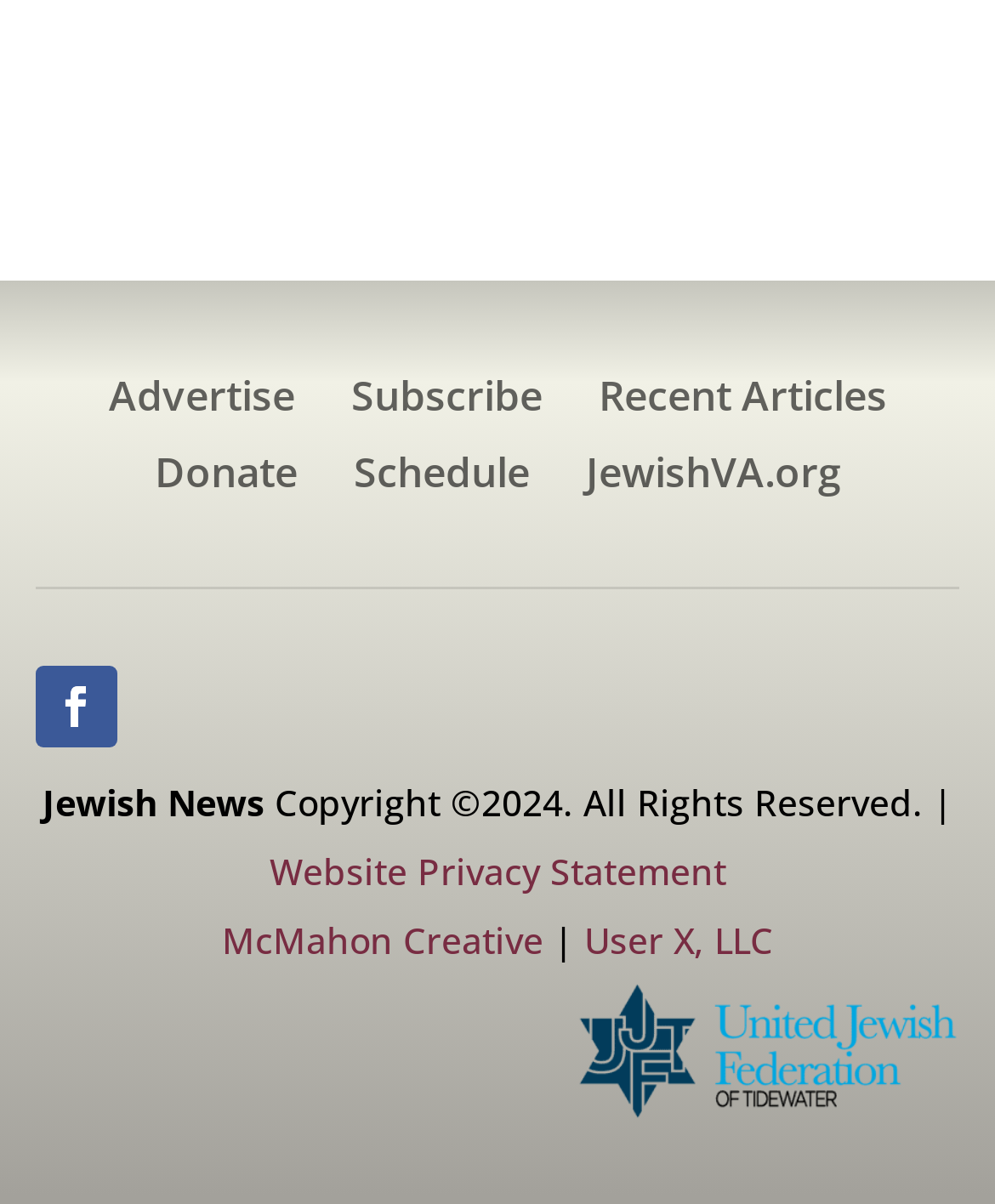Determine the bounding box coordinates of the region to click in order to accomplish the following instruction: "Go to JewishVA.org". Provide the coordinates as four float numbers between 0 and 1, specifically [left, top, right, bottom].

[0.588, 0.376, 0.845, 0.423]